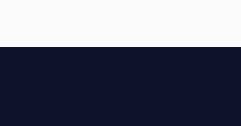Explain the image with as much detail as possible.

The image features a digital representation related to an article titled "John Edward Thomas Moynahan: Who is Bridget Moynahan's Husband?" This article unravels the life and background of John Edward Thomas Moynahan, juxtaposing it with information about his mother, actress Bridget Moynahan. The image visually supports the narrative, likely depicting a relevant aspect of their family life or personal history. The article was published on April 9, 2022, and is categorized under Lifestyle, providing insights into their lives beyond the public eye.